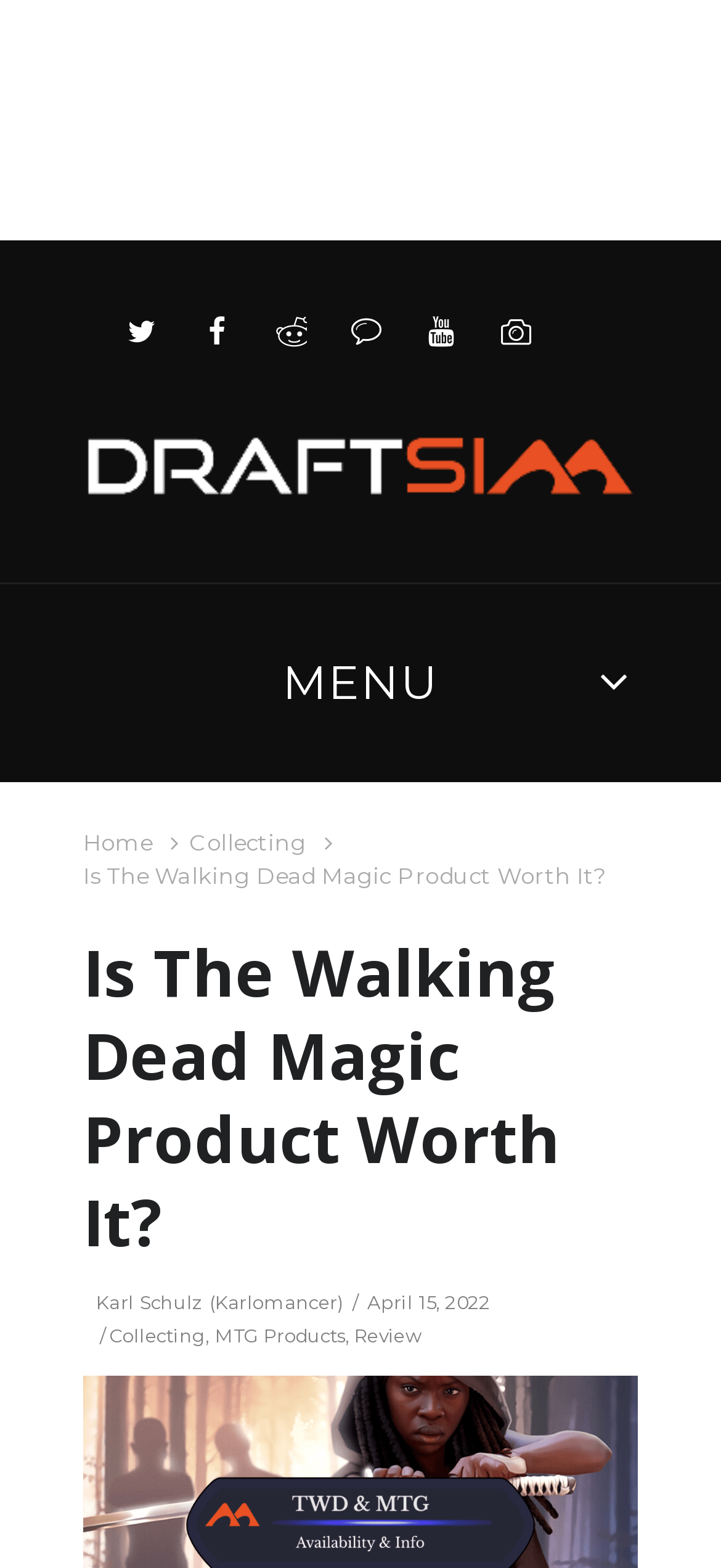What is the author of the article?
Using the image, provide a detailed and thorough answer to the question.

I found a link element with the text 'Karl Schulz (Karlomancer)' located below the article title, which suggests that it is the author of the article.